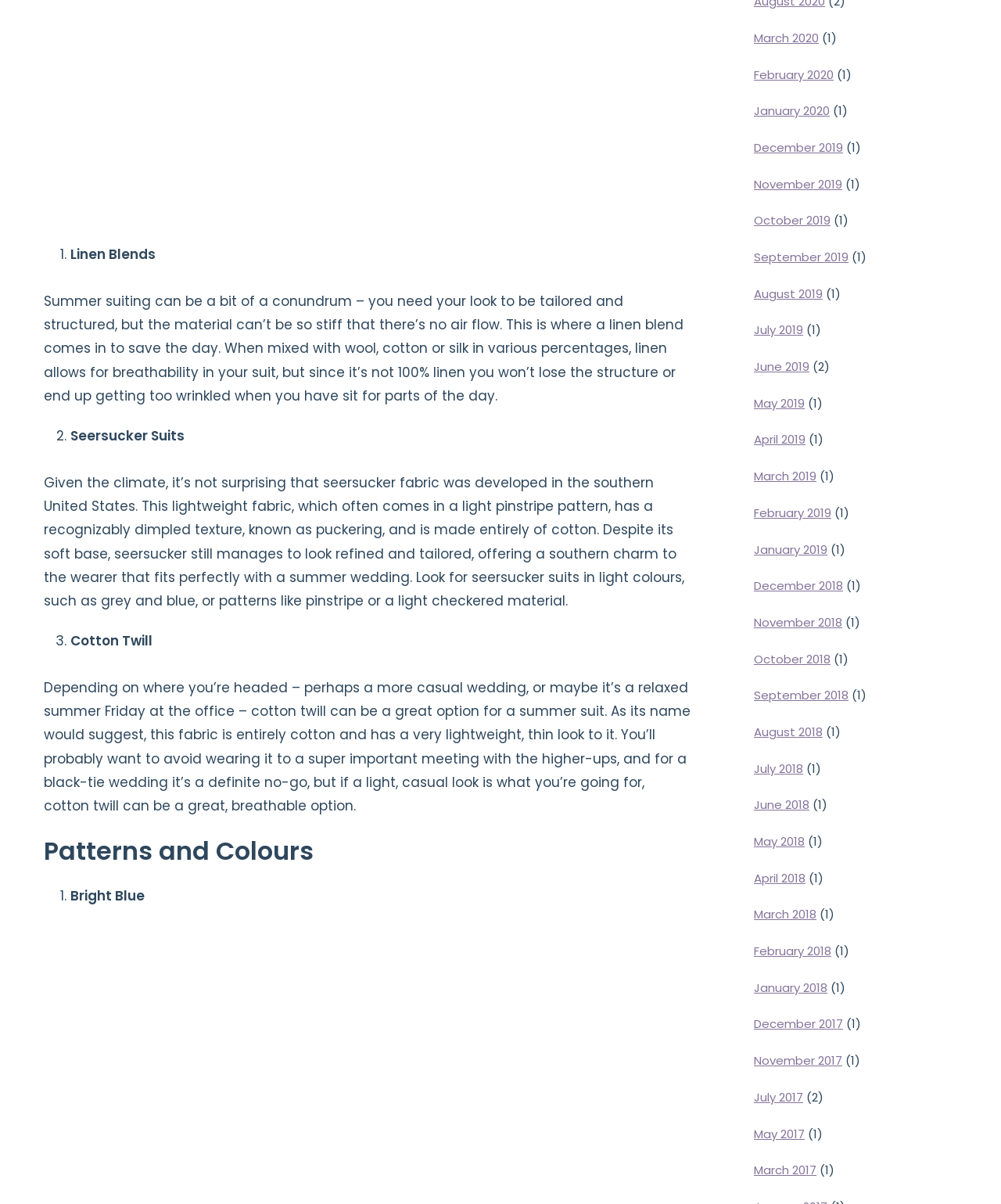What is the first type of fabric mentioned?
Look at the image and respond to the question as thoroughly as possible.

The first type of fabric mentioned is Linen Blends, which is described as a material that allows for breathability in a suit while maintaining structure and preventing wrinkles.